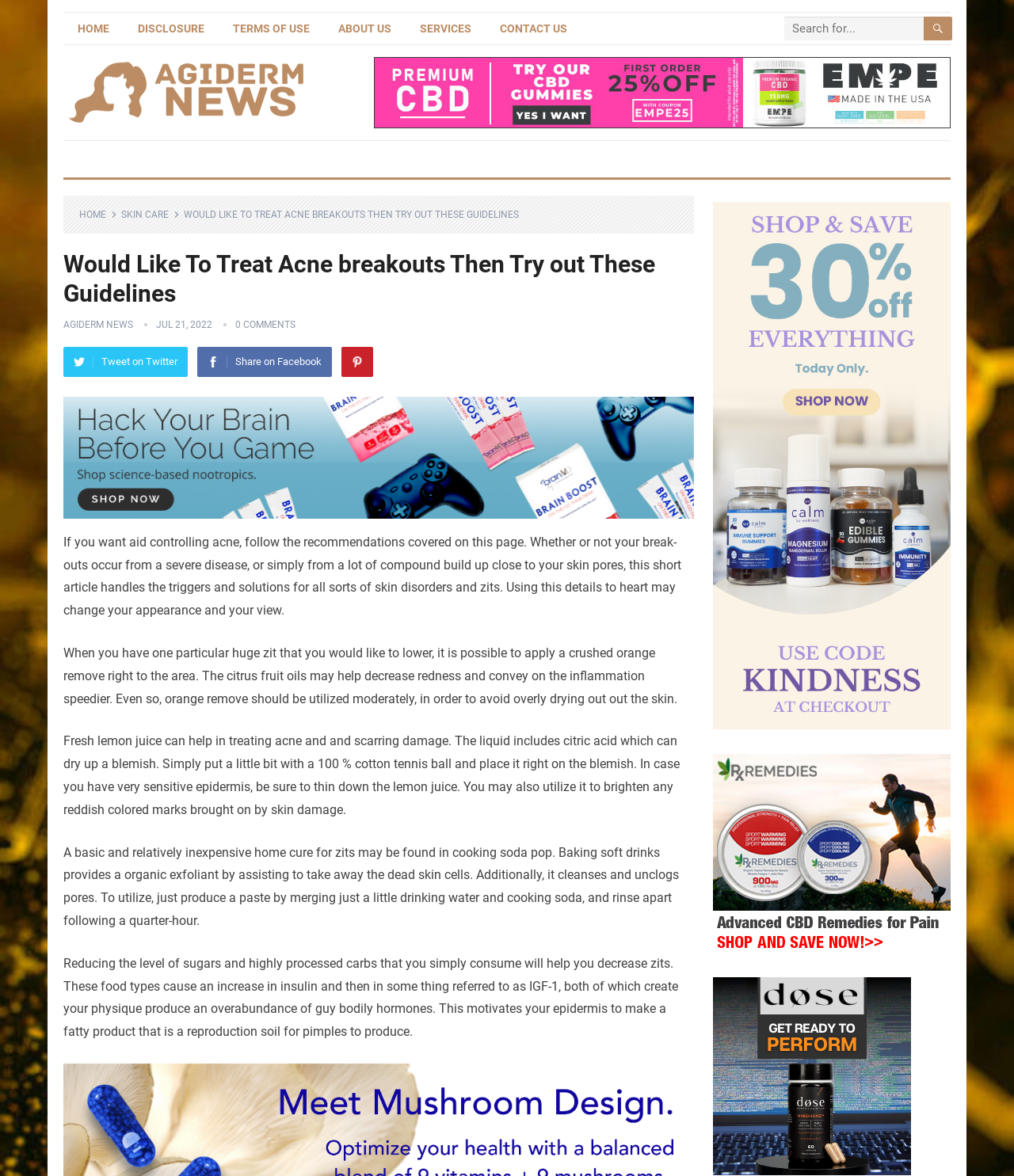Determine the bounding box coordinates of the clickable element to achieve the following action: 'Go to home page'. Provide the coordinates as four float values between 0 and 1, formatted as [left, top, right, bottom].

[0.062, 0.011, 0.122, 0.037]